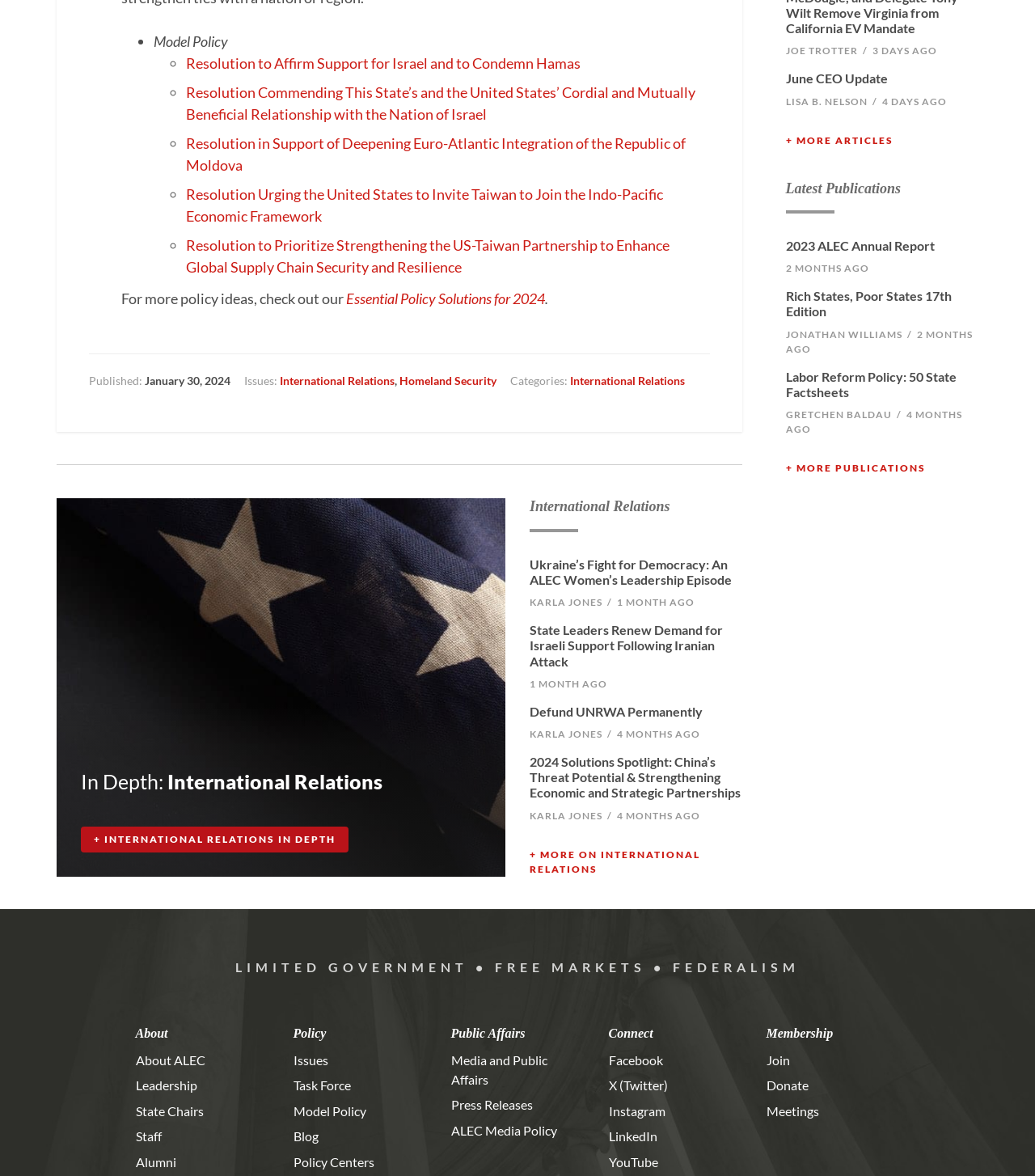Please specify the bounding box coordinates of the clickable region necessary for completing the following instruction: "Check out 'Essential Policy Solutions for 2024'". The coordinates must consist of four float numbers between 0 and 1, i.e., [left, top, right, bottom].

[0.334, 0.246, 0.527, 0.261]